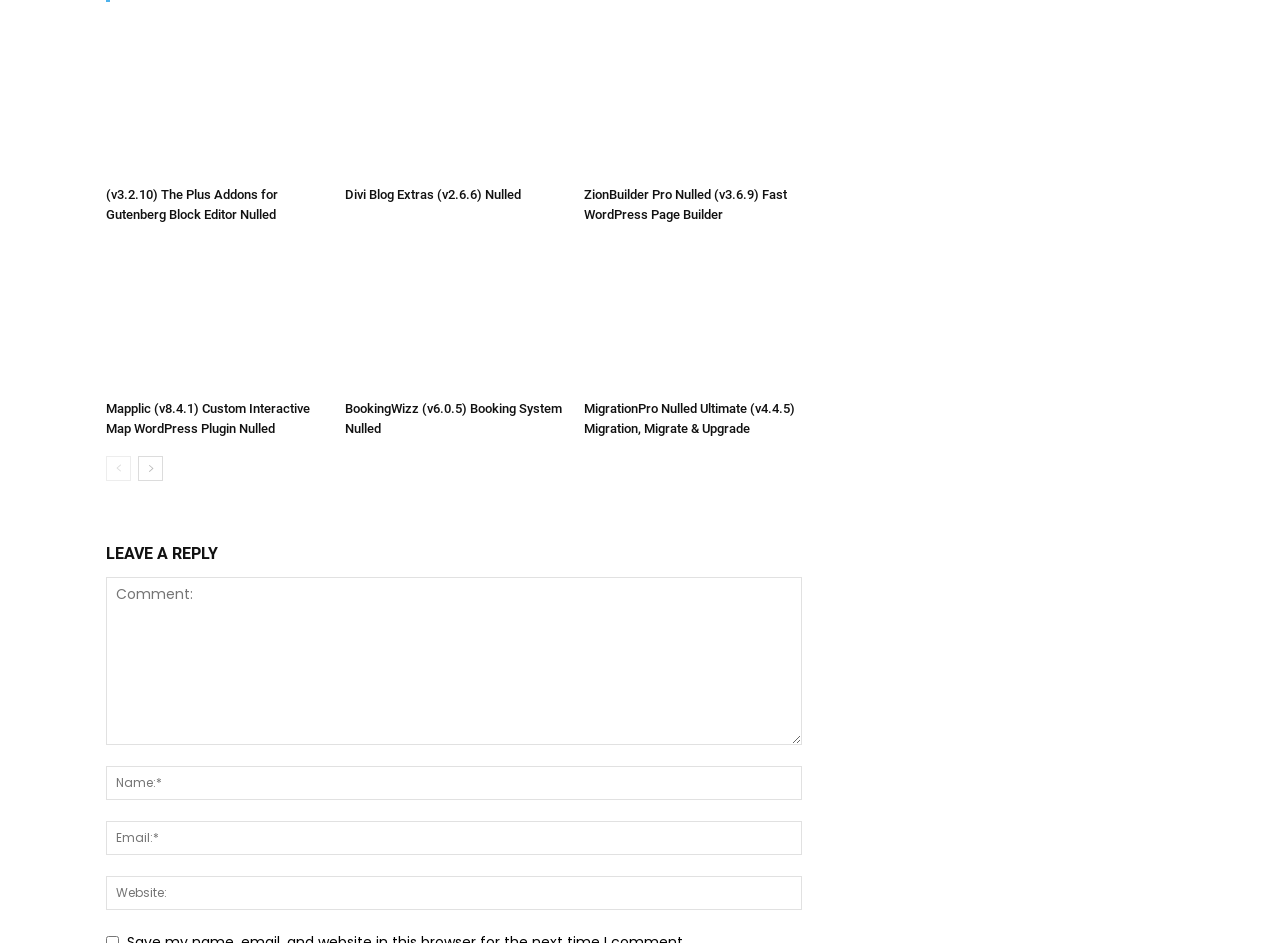Please identify the bounding box coordinates of the area I need to click to accomplish the following instruction: "Enter your comment".

[0.083, 0.612, 0.627, 0.79]